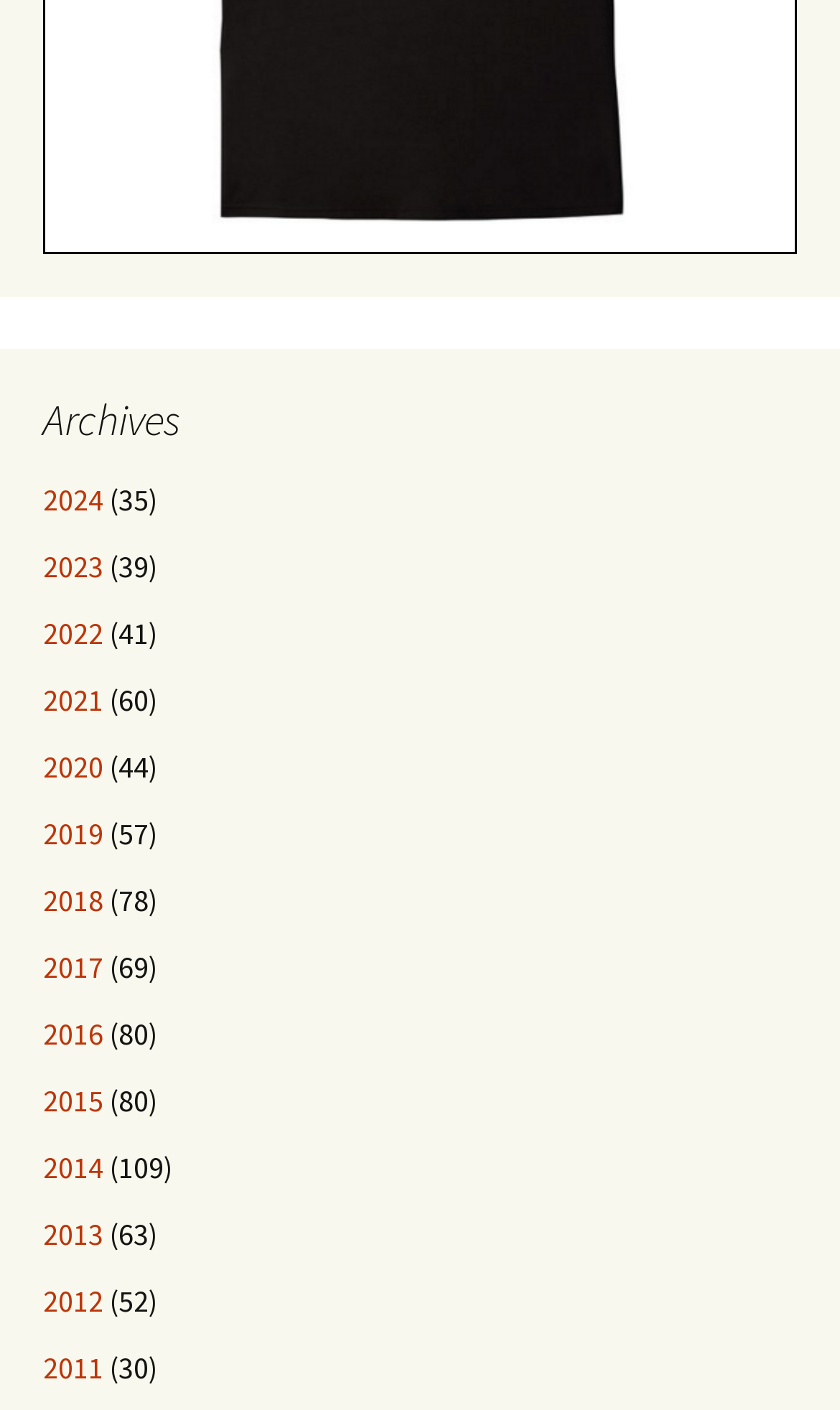What is the heading of this webpage?
From the image, provide a succinct answer in one word or a short phrase.

Archives